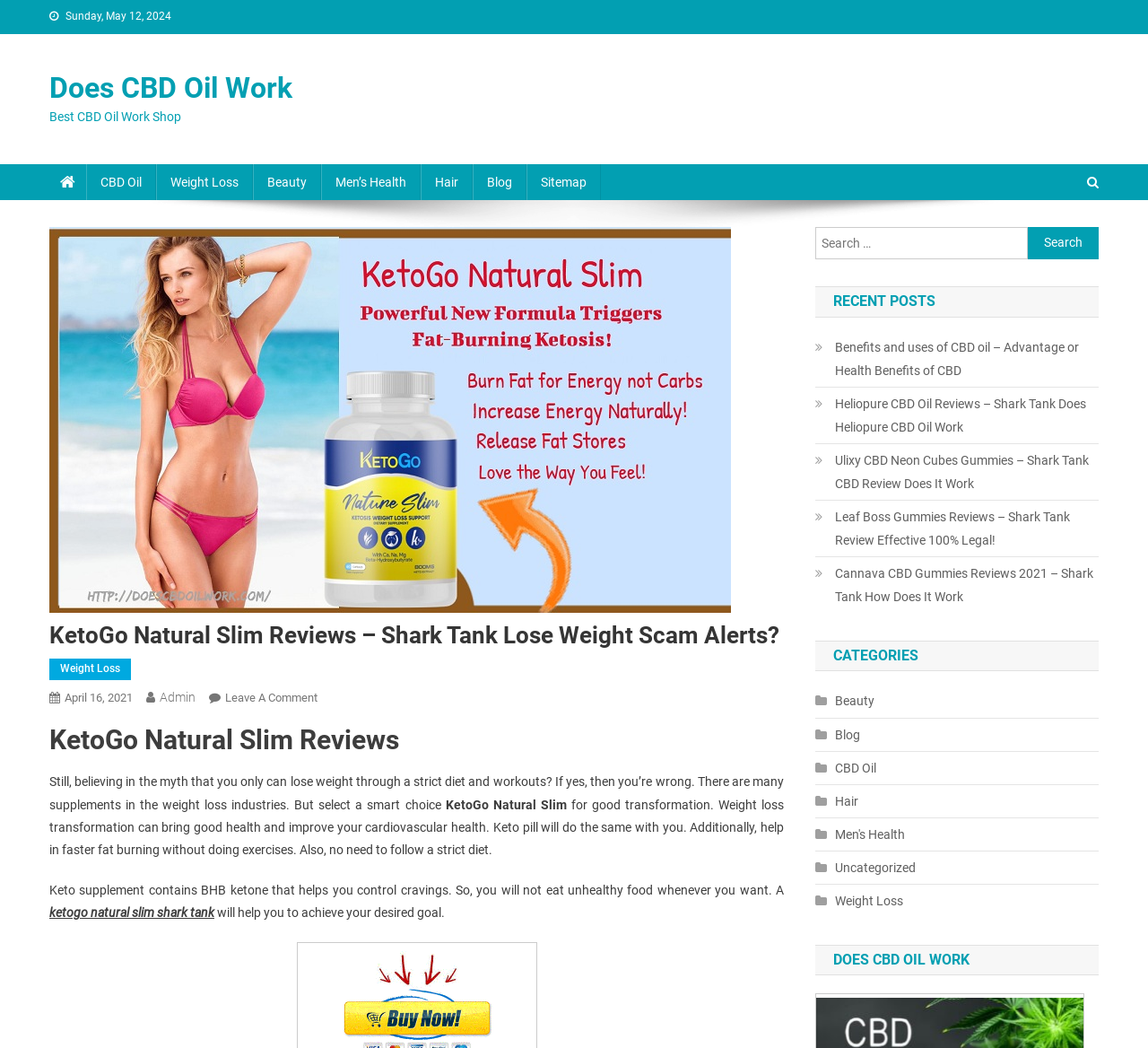Give a succinct answer to this question in a single word or phrase: 
What is the date displayed on the webpage?

Sunday, May 12, 2024